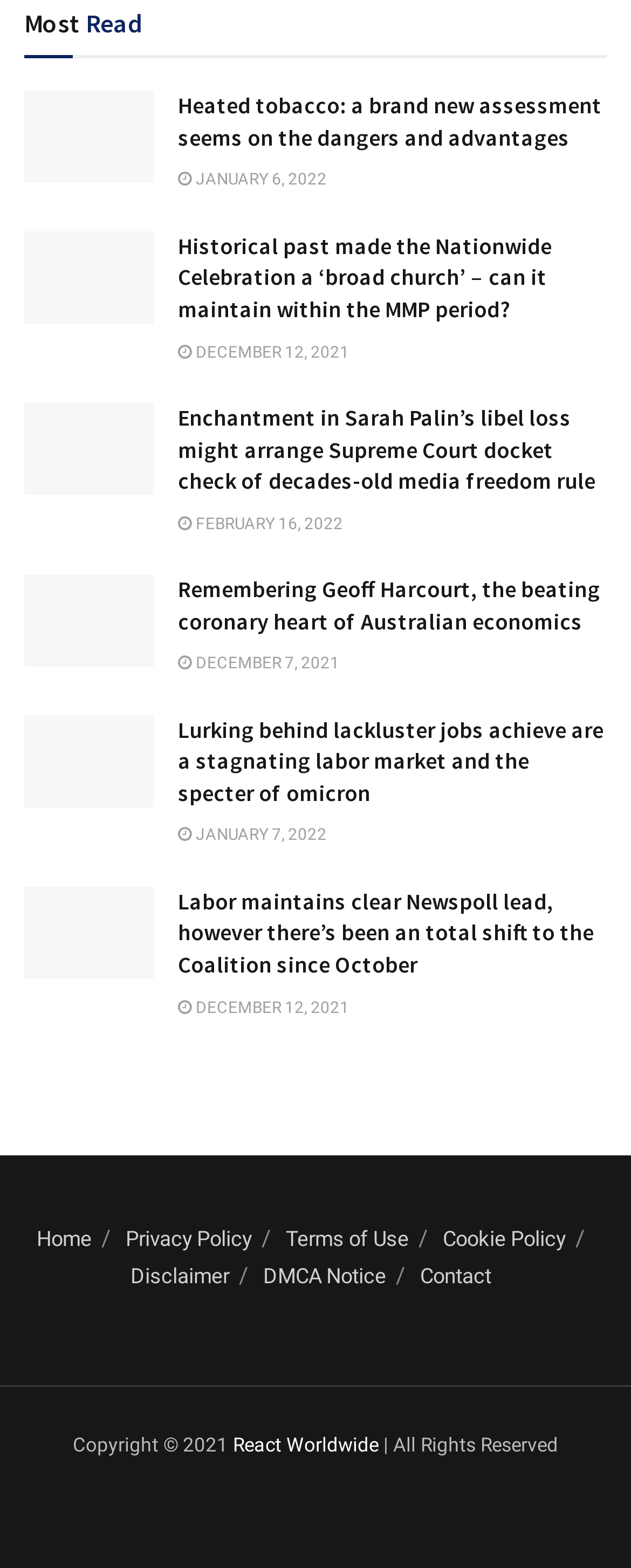Given the following UI element description: "Blog", find the bounding box coordinates in the webpage screenshot.

None